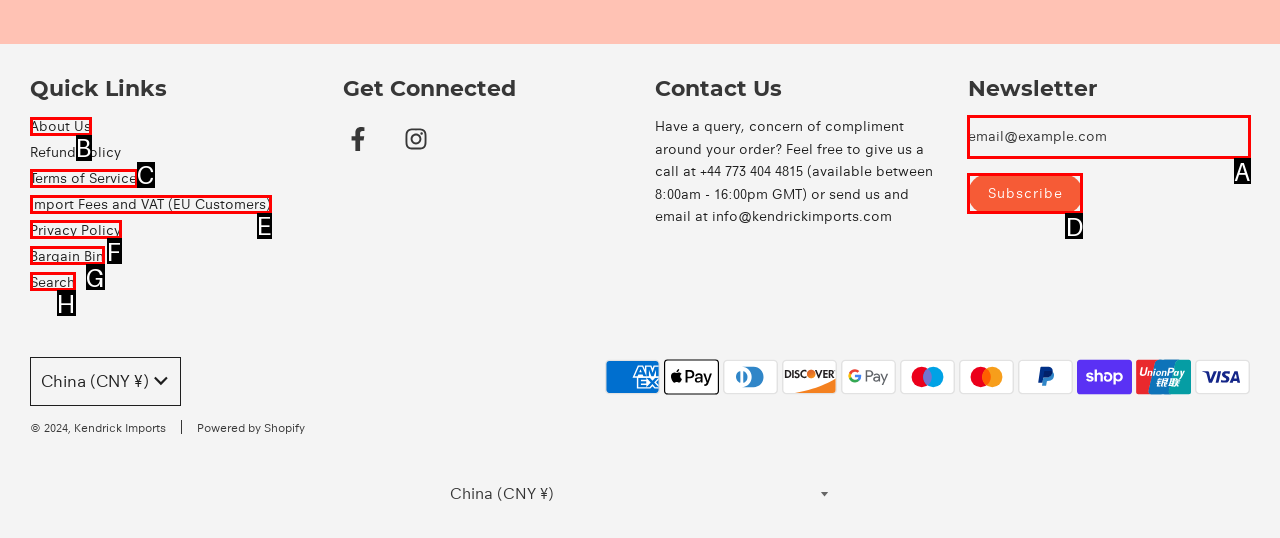Given the task: Visit Dr Betty's website, indicate which boxed UI element should be clicked. Provide your answer using the letter associated with the correct choice.

None